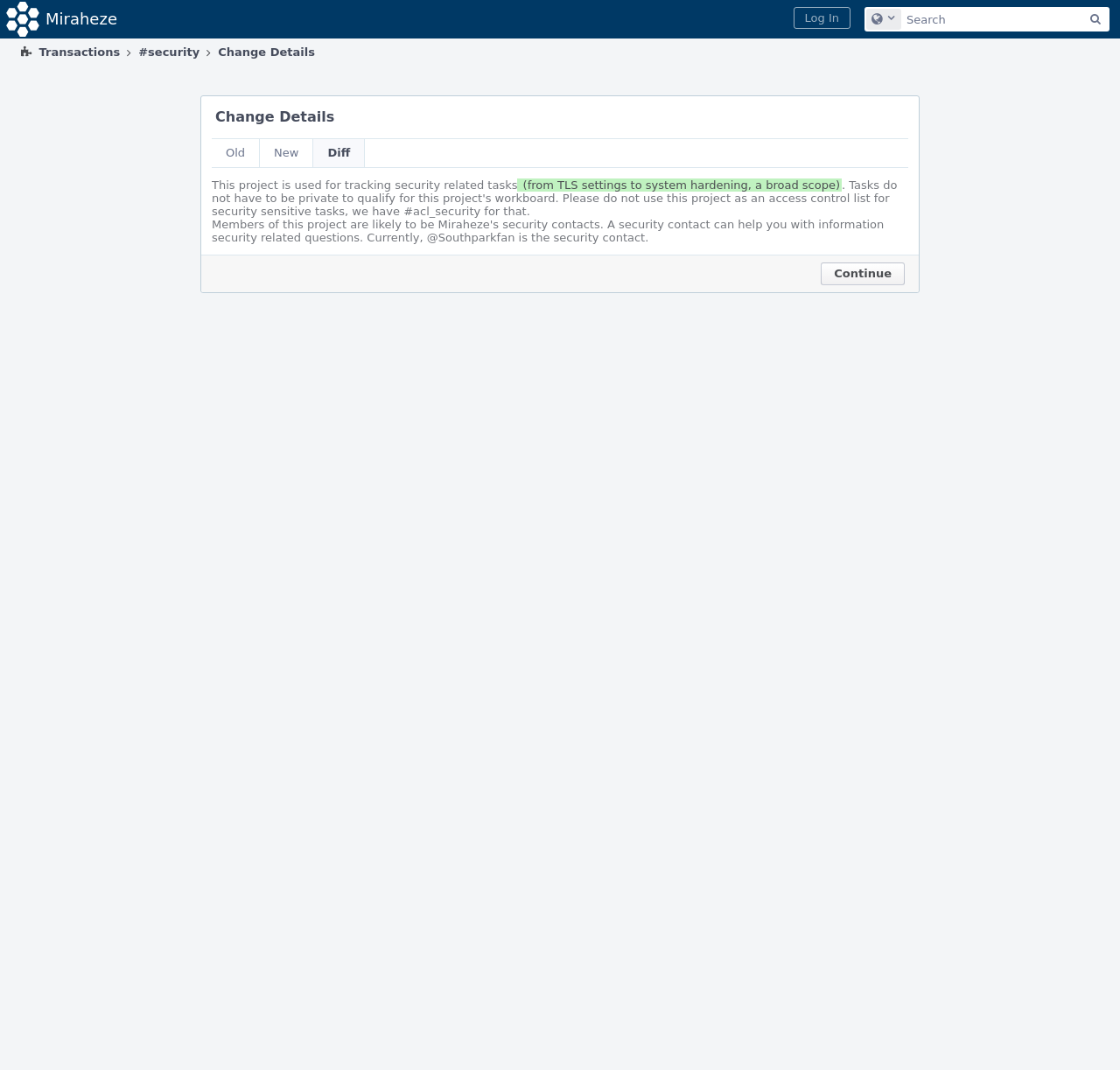Refer to the image and provide a thorough answer to this question:
How many links are there in the dialog?

Within the dialog element, I counted four link elements: 'Old', 'New', 'Diff', and 'Continue'.